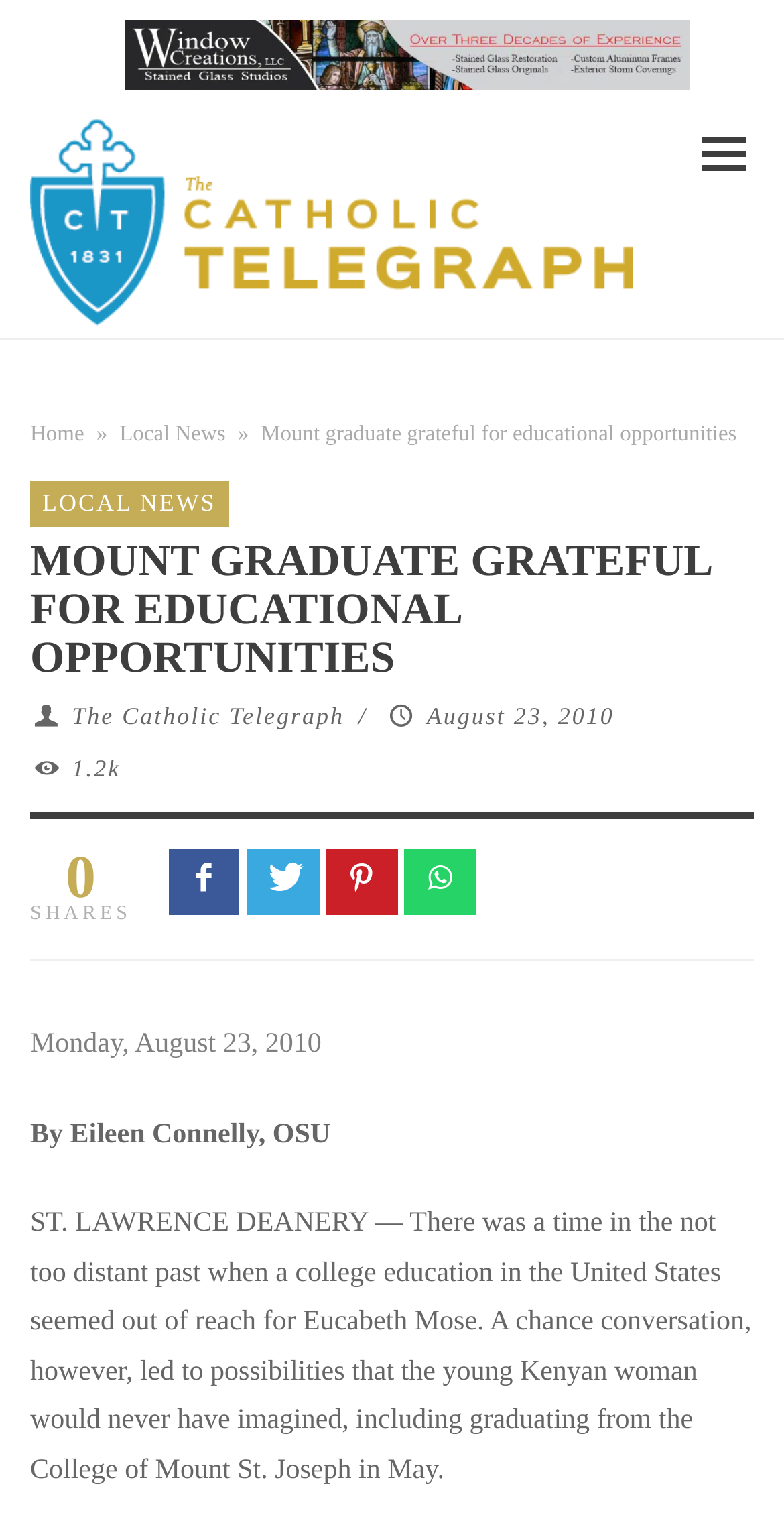Given the following UI element description: "Local News", find the bounding box coordinates in the webpage screenshot.

[0.152, 0.279, 0.288, 0.295]